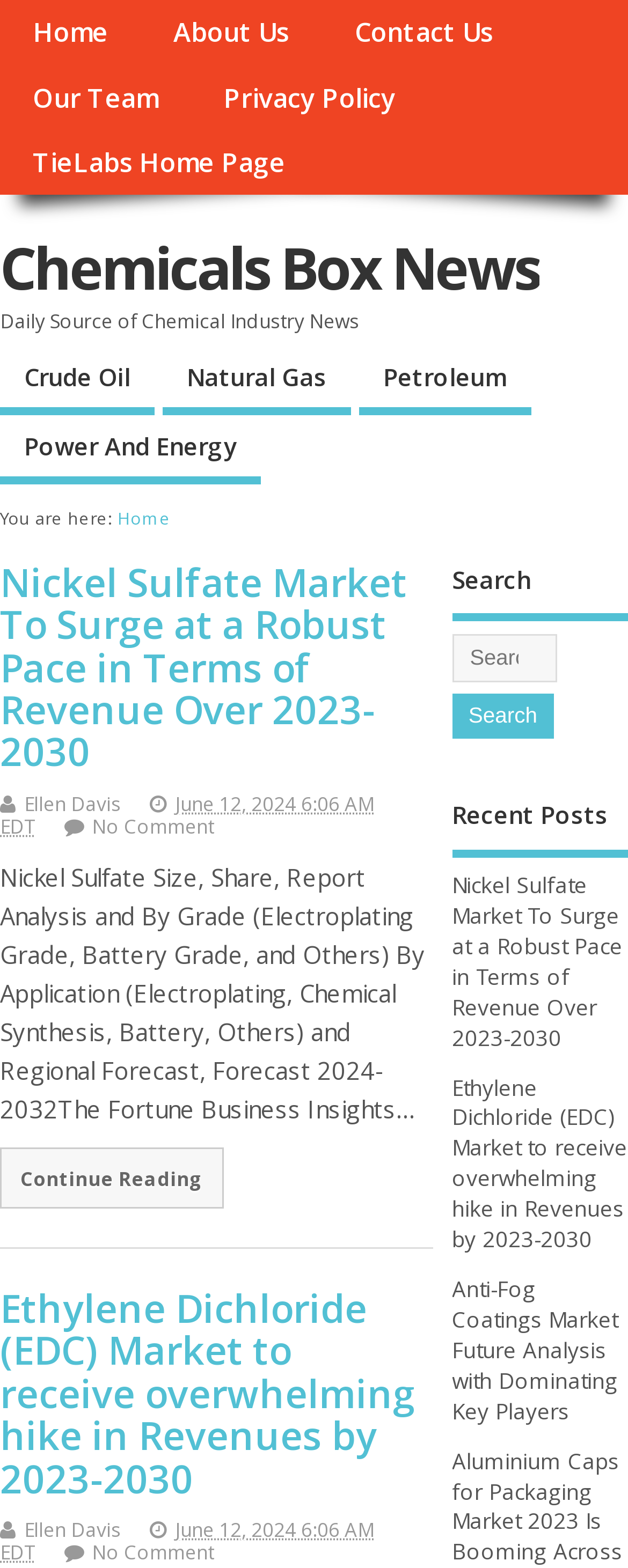Who is the author of the article 'Nickel Sulfate Market To Surge at a Robust Pace in Terms of Revenue Over 2023-2030'?
Please look at the screenshot and answer using one word or phrase.

Ellen Davis